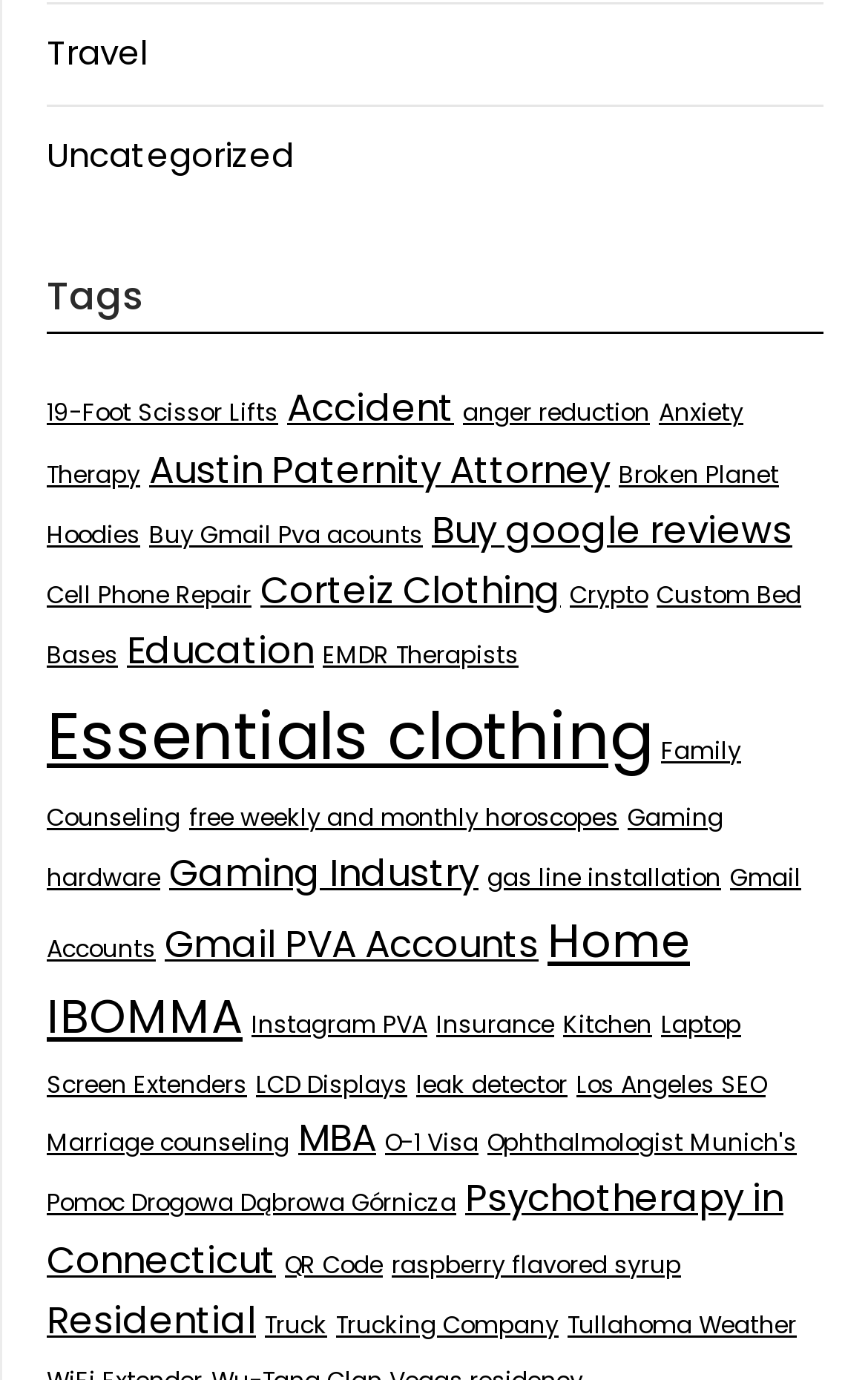Please specify the bounding box coordinates of the region to click in order to perform the following instruction: "Explore 'Crypto' related content".

[0.656, 0.42, 0.746, 0.444]